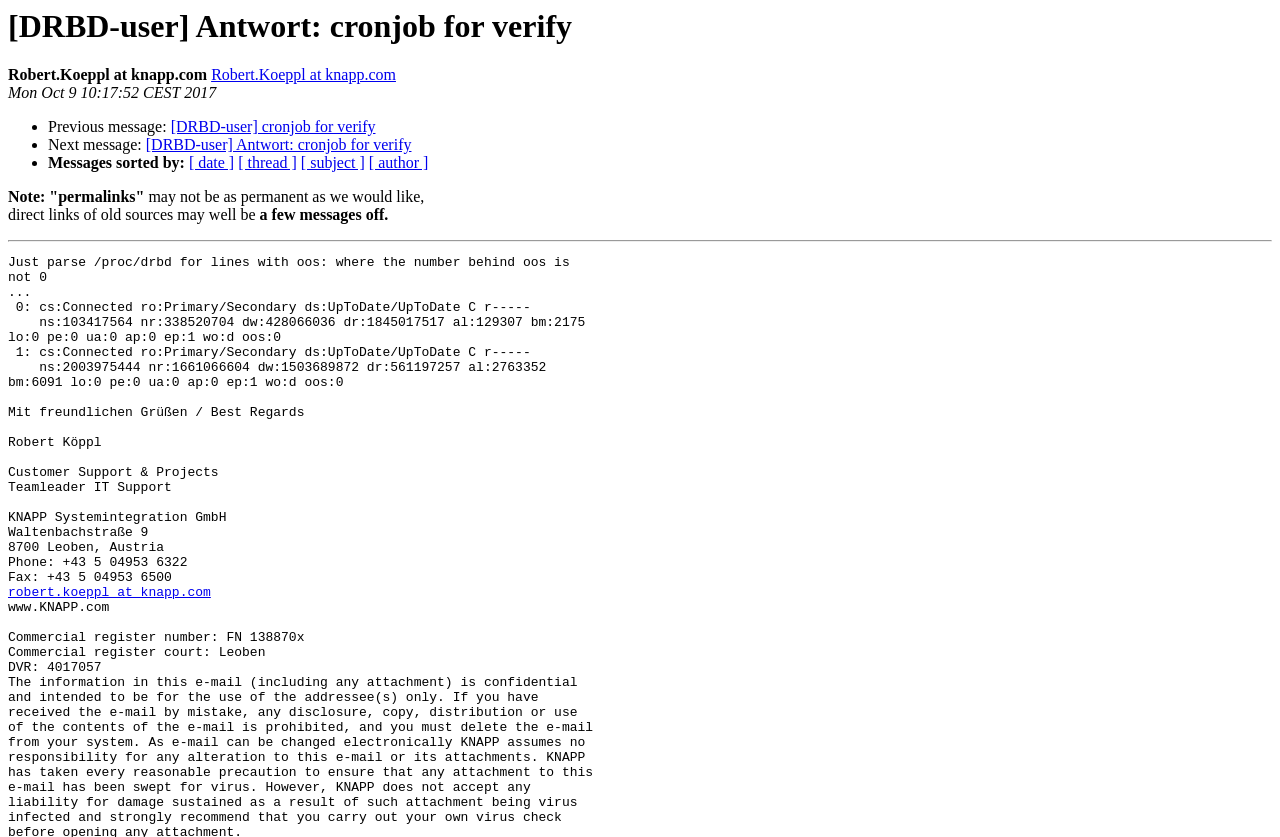Provide your answer to the question using just one word or phrase: Who is the author of this message?

Robert Köppl